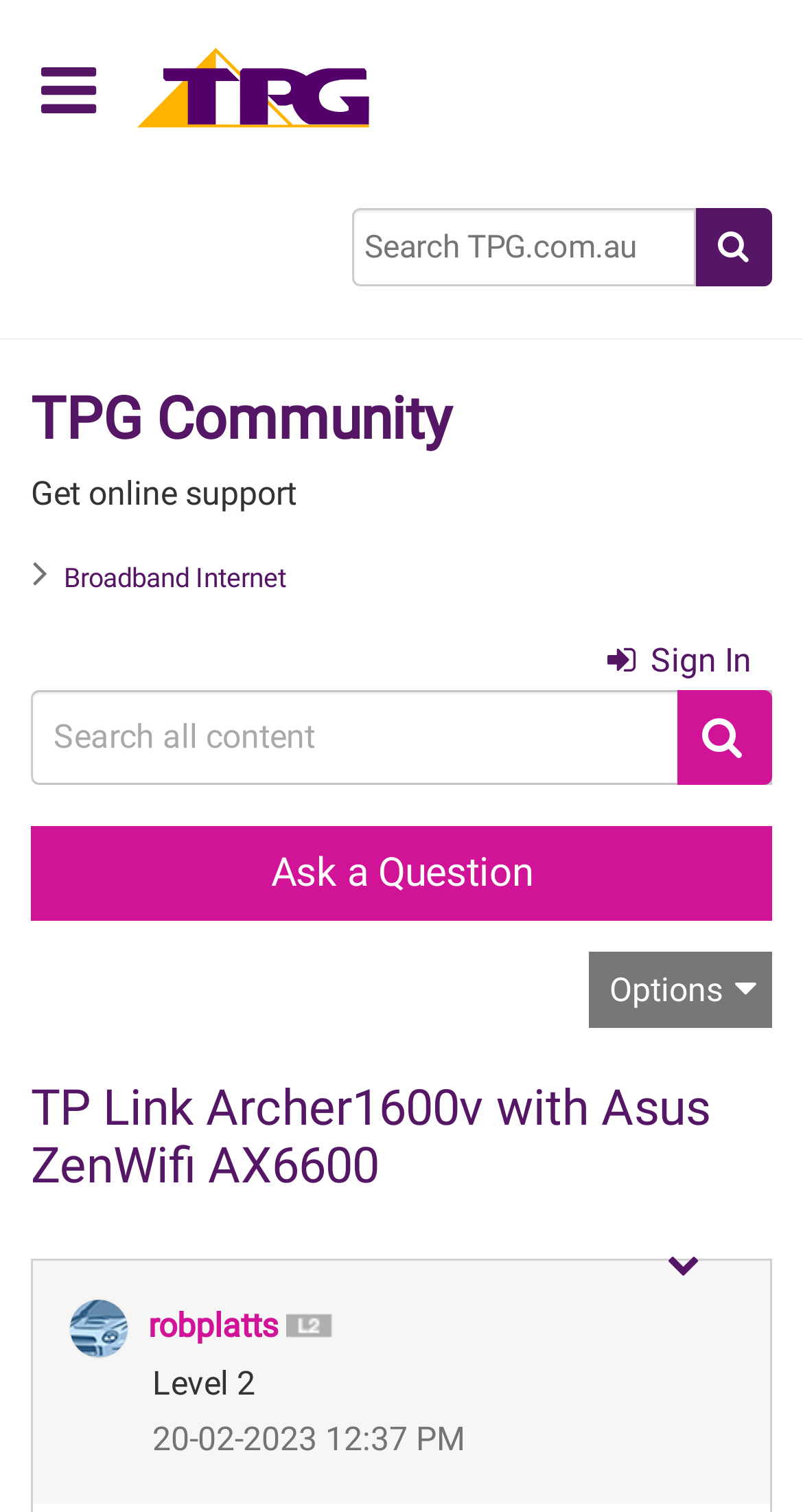Detail the webpage's structure and highlights in your description.

This webpage appears to be a forum discussion page on the TPG Community website. At the top left, there is a button with a hamburger icon, followed by a "Home" link with an accompanying image. A search box is located to the right of these elements, accompanied by a magnifying glass button.

Below these top-level elements, the page is divided into sections. The first section displays the title "TPG Community" in a heading, with a link to the community page below it. A static text element reads "Get online support" to the right of the title.

A navigation section, labeled as "breadcrumbs," is located below the title, containing a link to "Broadband Internet." To the right of this section, a "Sign In" link is displayed.

The main content of the page begins with a heading that reads "TP Link Archer1600v with Asus ZenWifi AX6600." Below this heading, there is a disabled generic element, which may be a post or a comment.

The author of the post, "robplatts," is displayed with their profile picture and a link to their profile. The author's level, "Level 2," is indicated by an image. The post's timestamp, "20-02-2023 12:37 PM," is displayed below the author information.

Finally, a button to show post options is located at the bottom right of the page.